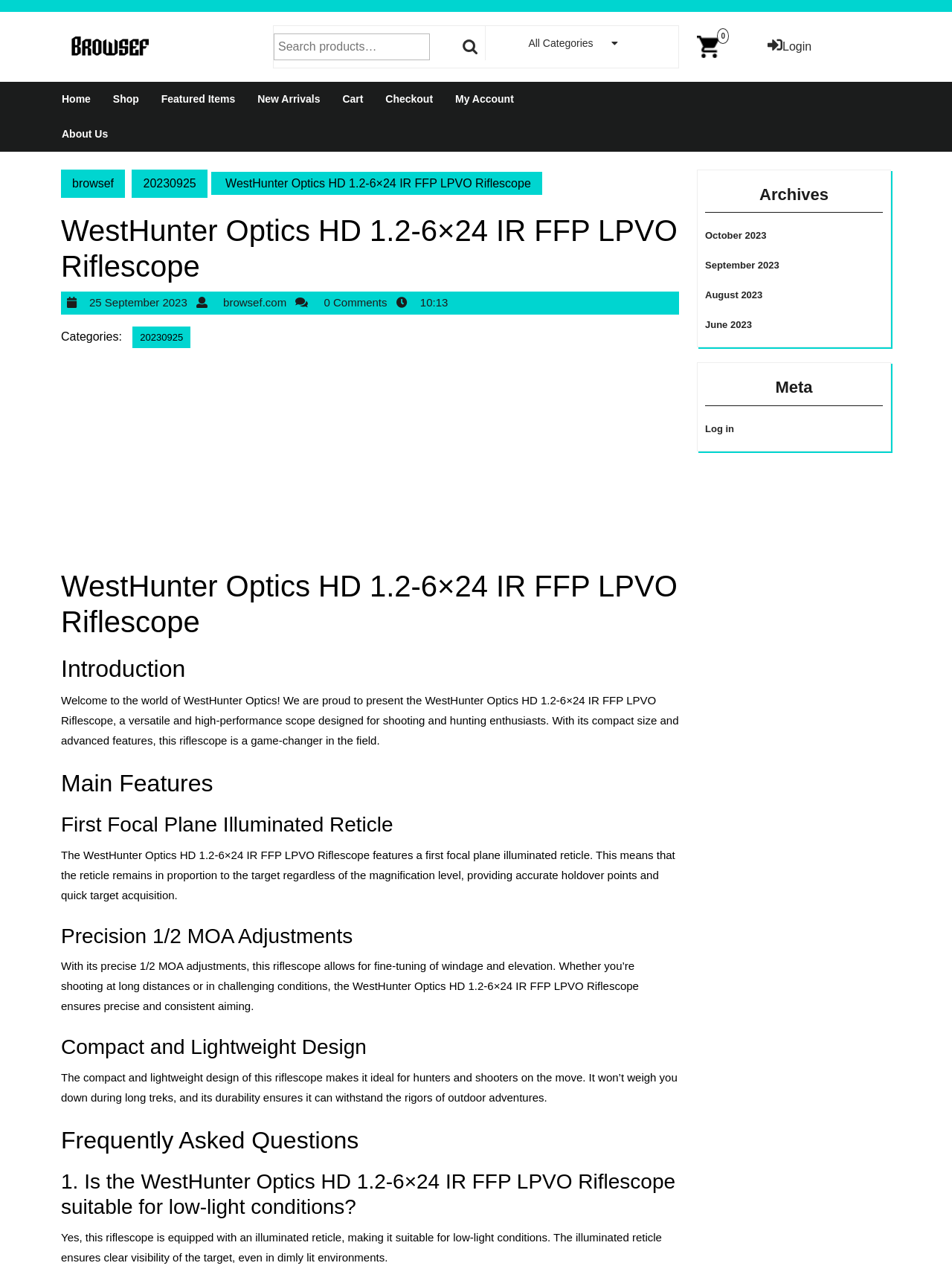Please examine the image and provide a detailed answer to the question: What is the name of the riflescope?

I found the answer by looking at the heading element with the text 'WestHunter Optics HD 1.2-6x24 IR FFP LPVO Riflescope' which is located at the top of the webpage.